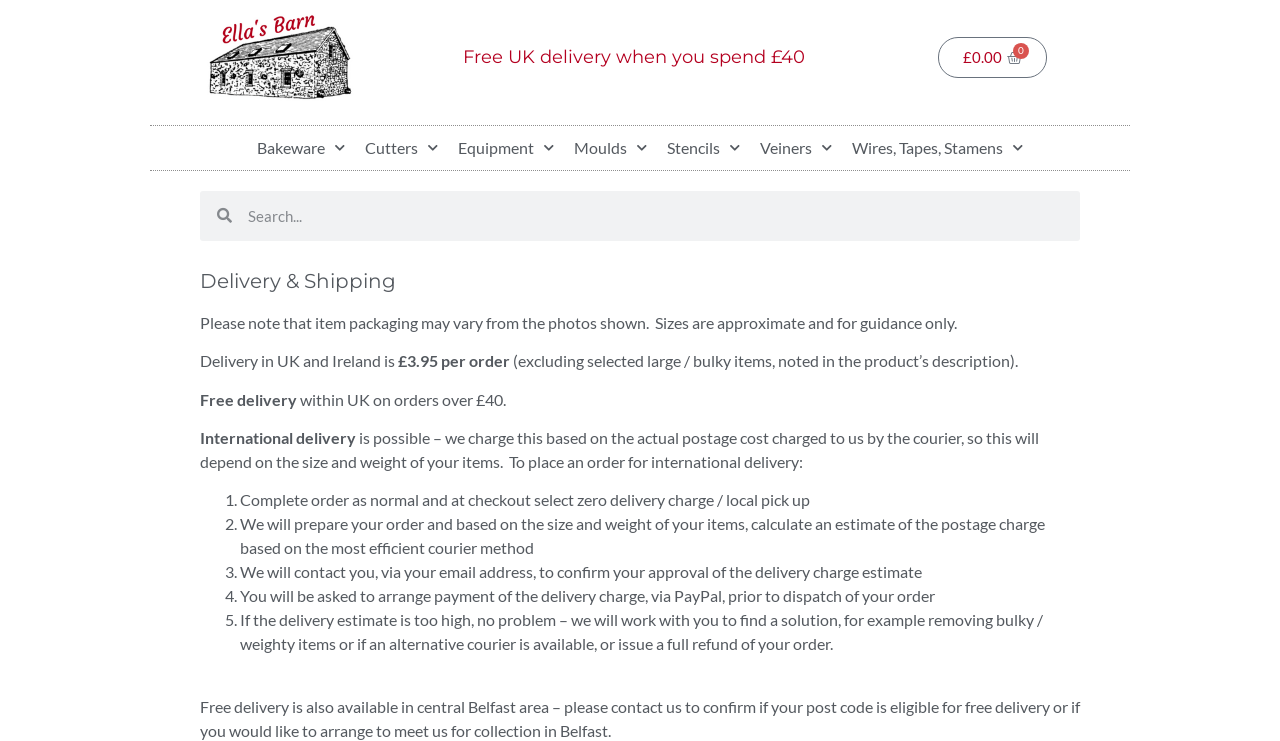Please determine the bounding box coordinates for the element with the description: "parent_node: Search name="s" placeholder="Search..."".

[0.181, 0.257, 0.844, 0.325]